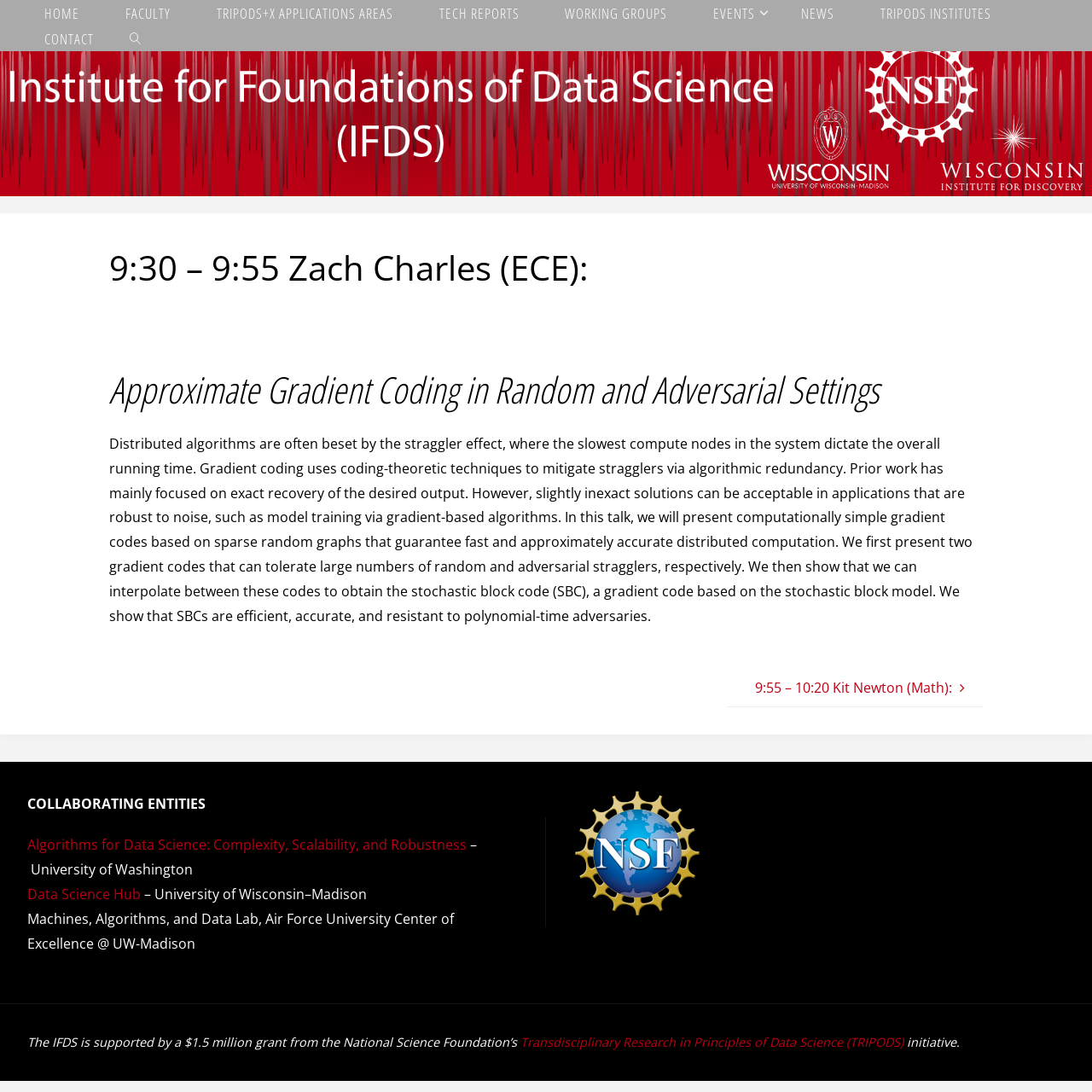Identify the bounding box for the UI element that is described as follows: "TRIPODS Institutes".

[0.785, 0.0, 0.929, 0.023]